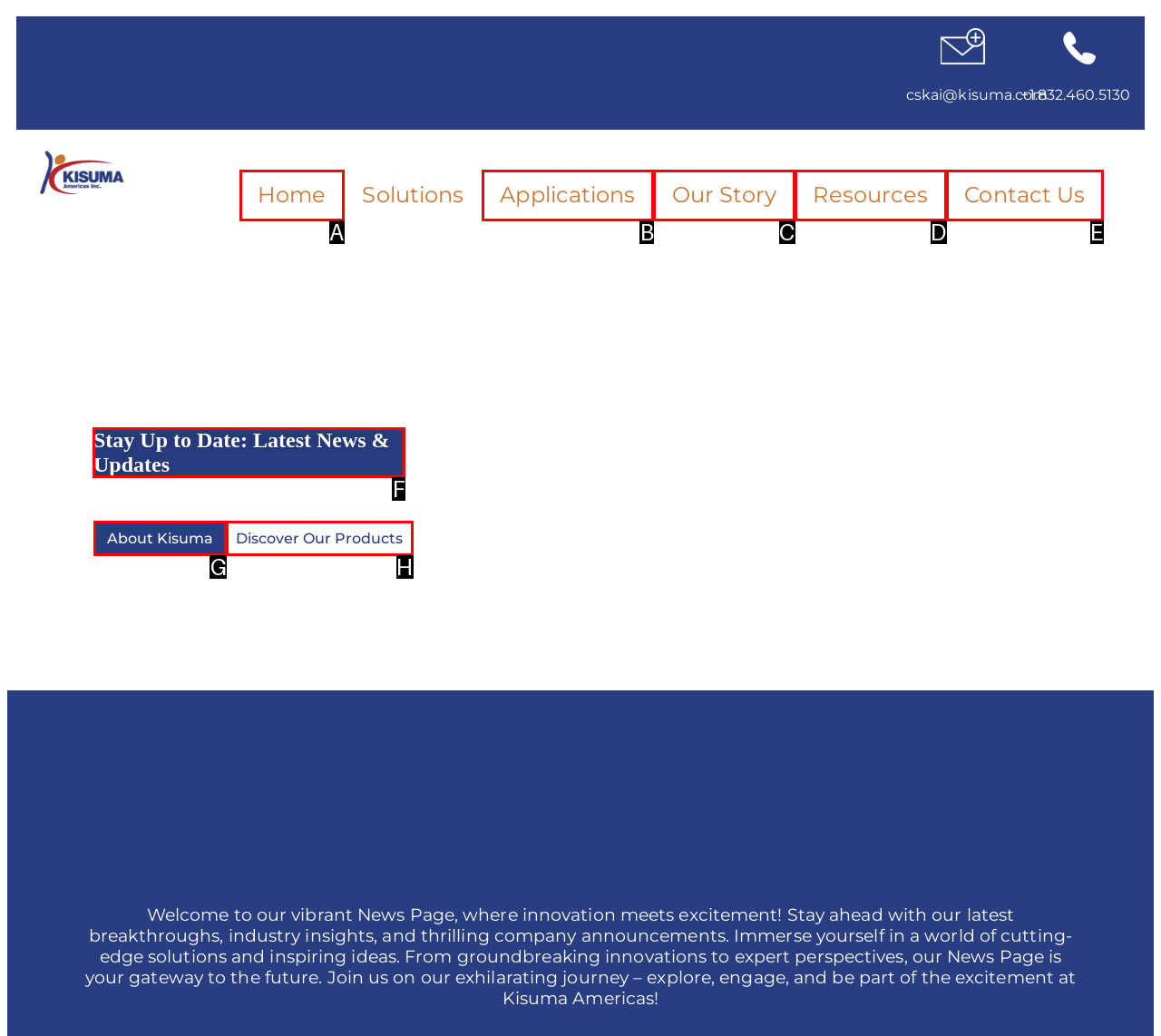Indicate which lettered UI element to click to fulfill the following task: Read the latest news and updates
Provide the letter of the correct option.

F